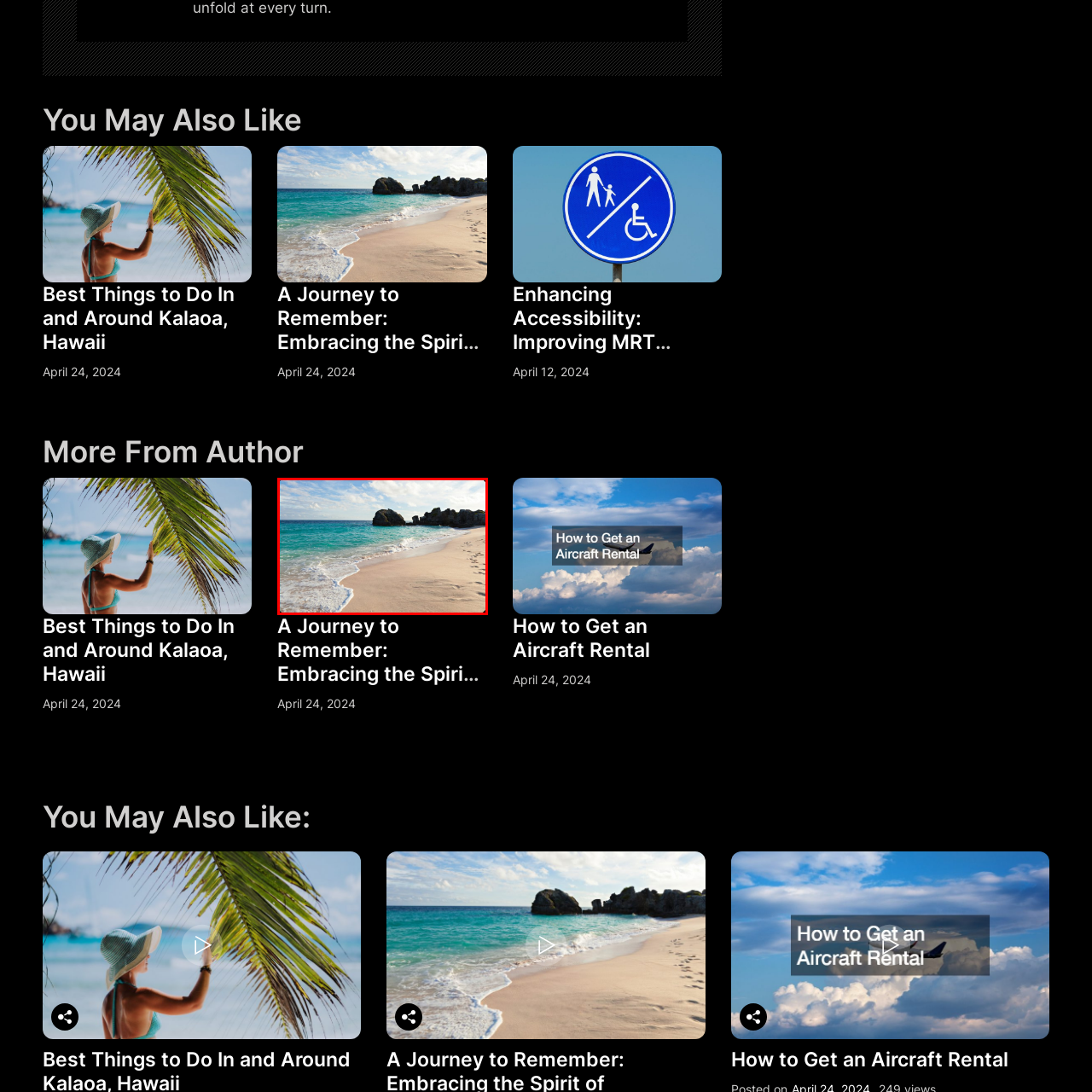Generate an elaborate caption for the image highlighted within the red boundary.

The image captures a serene beach scene, where soft, golden sand meets the gently lapping waves of a turquoise sea. In the background, rugged rocks punctuate the shoreline, adding a dramatic element to the picturesque landscape. The sky above is adorned with fluffy clouds, filtering sunlight that creates a warm and inviting atmosphere. This tropical paradise evokes feelings of relaxation and adventure, perfect for a getaway or exploration. The scene aligns beautifully with the theme of a journey filled with memorable experiences, as suggested by the associated content titled "A Journey to Remember: Embracing the Spirit of Adventure."